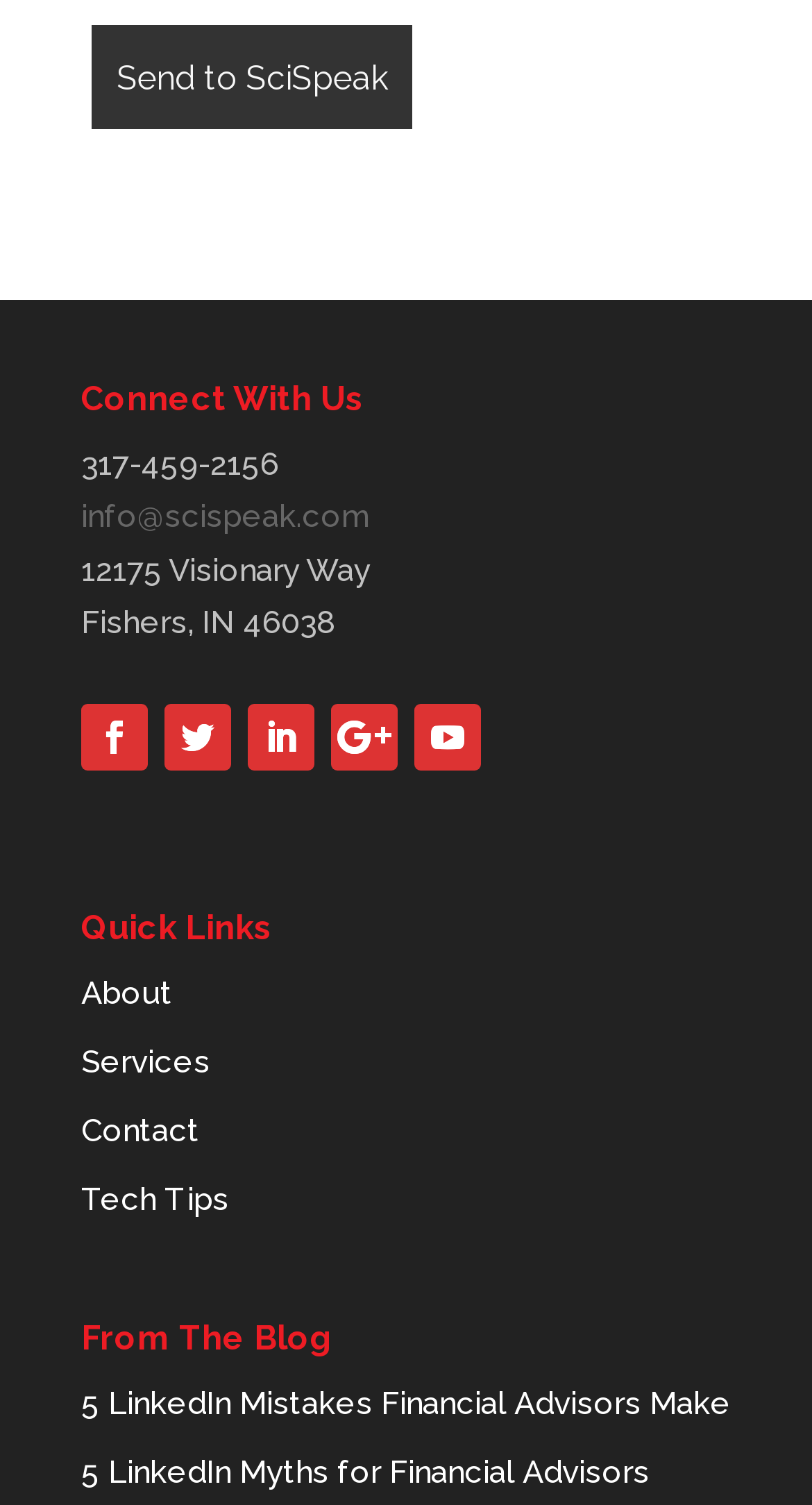Could you provide the bounding box coordinates for the portion of the screen to click to complete this instruction: "Check the 'Tech Tips' link"?

[0.1, 0.784, 0.282, 0.809]